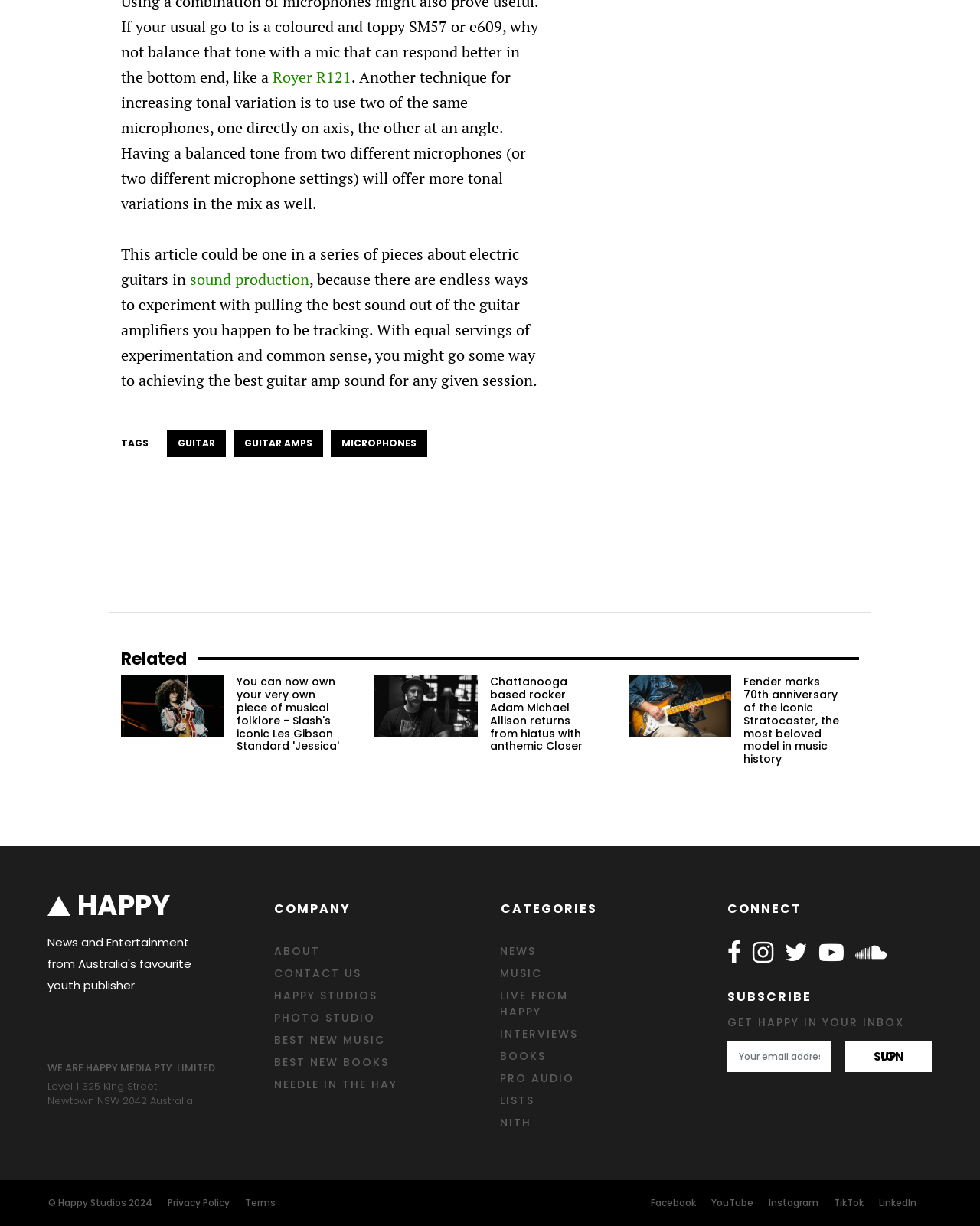What is the topic of the article?
Provide a concise answer using a single word or phrase based on the image.

Guitar sound production